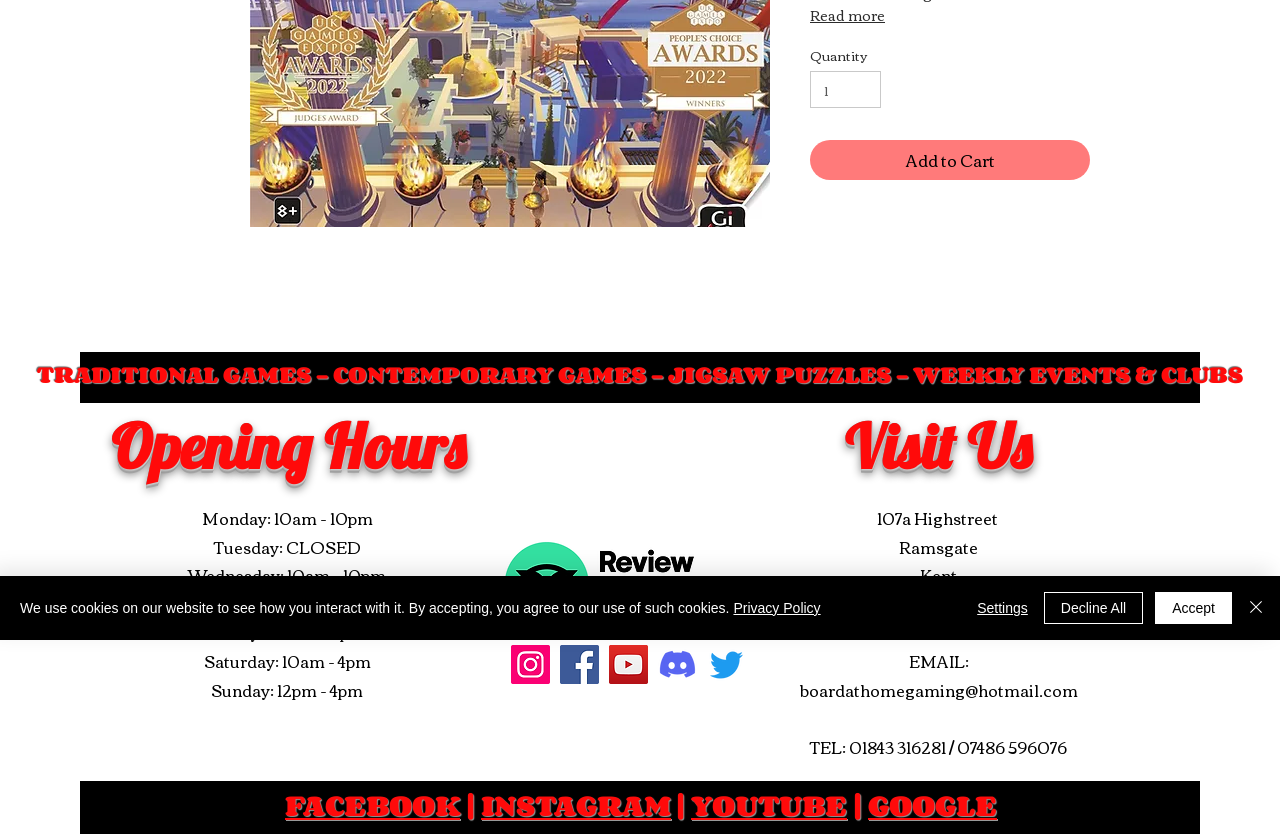Given the description "Privacy Policy", determine the bounding box of the corresponding UI element.

[0.573, 0.719, 0.641, 0.738]